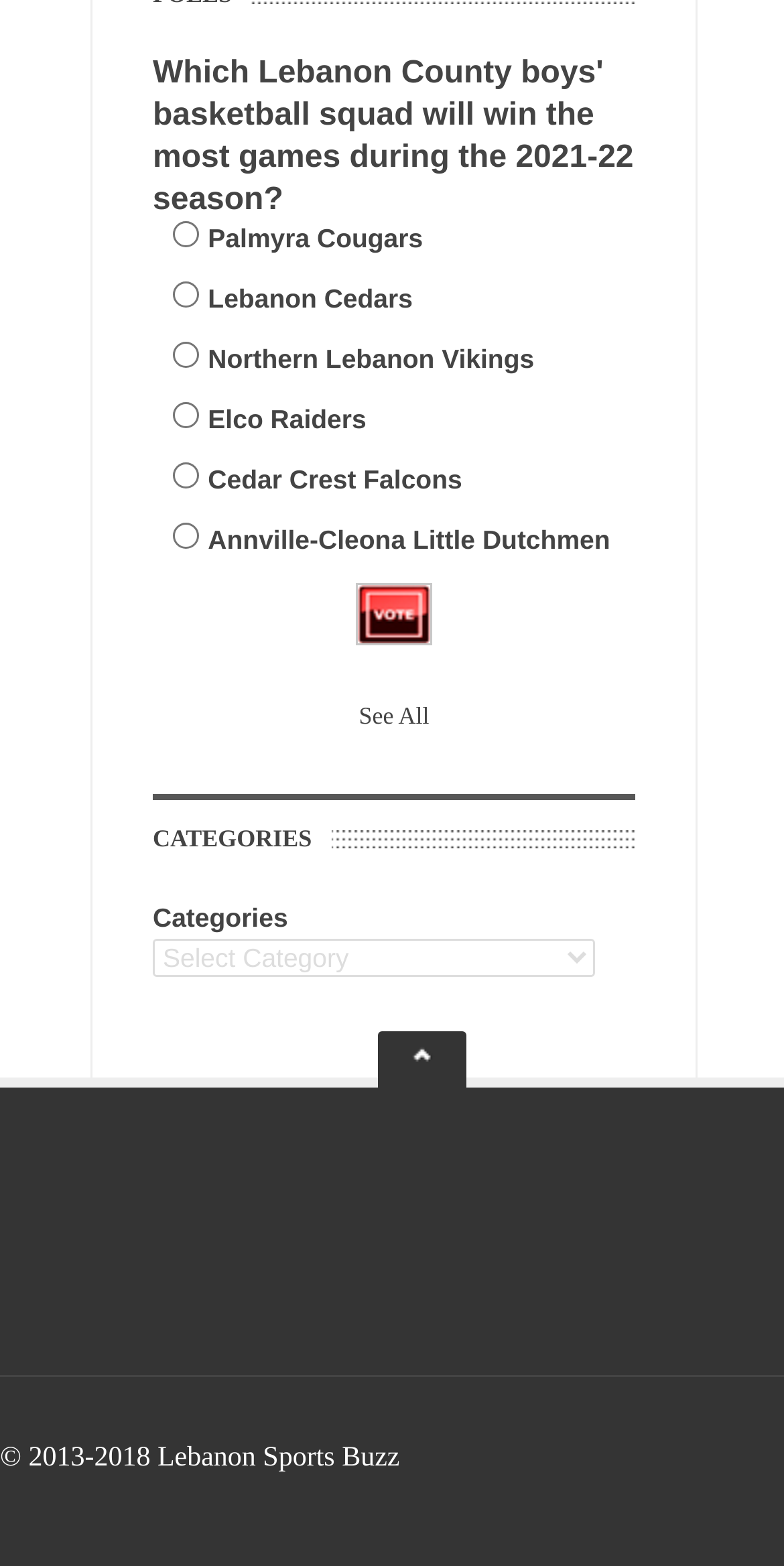Reply to the question below using a single word or brief phrase:
What is the link at the bottom of the page?

back-to-top